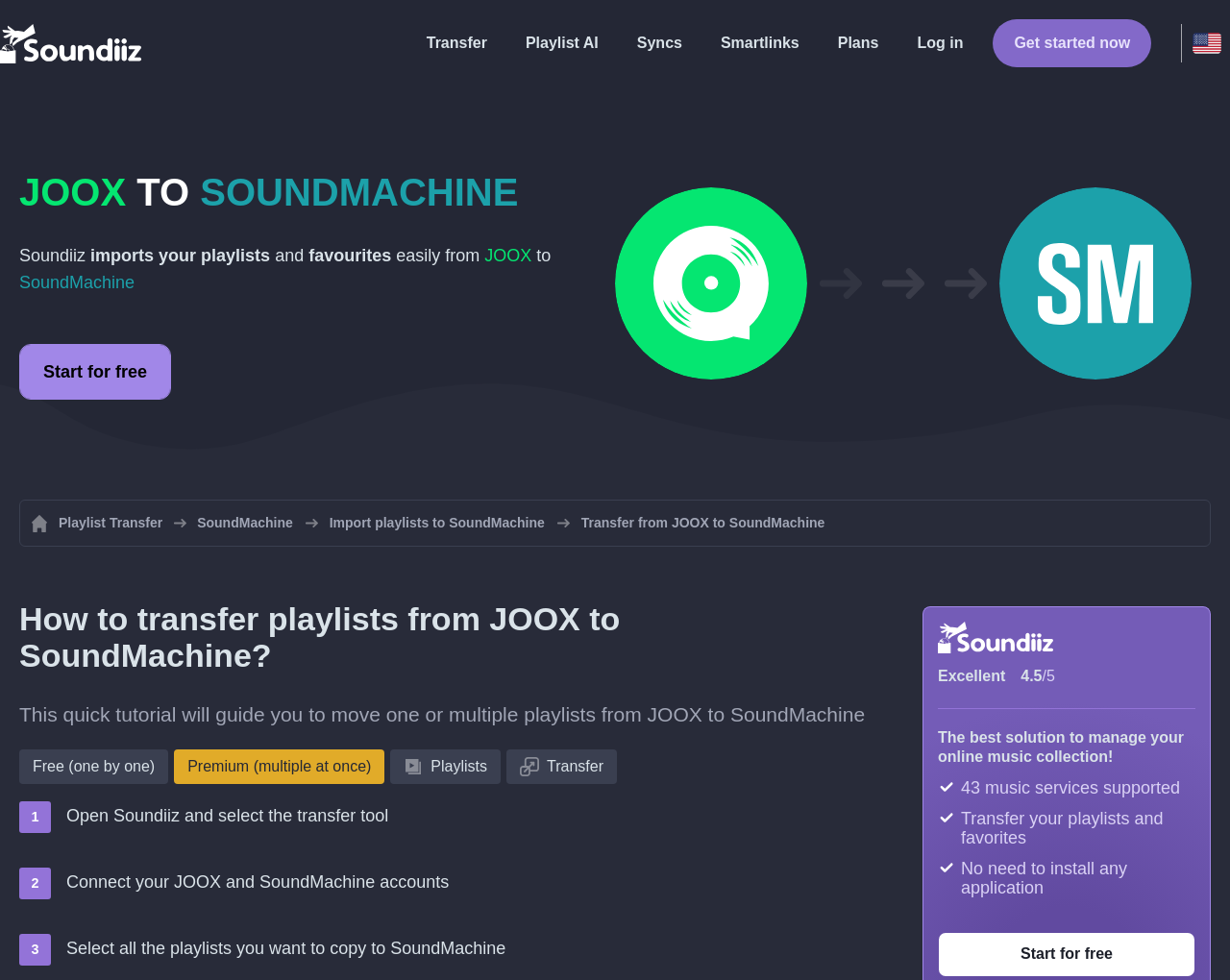Extract the bounding box coordinates of the UI element described by: "SoundMachine". The coordinates should include four float numbers ranging from 0 to 1, e.g., [left, top, right, bottom].

[0.16, 0.523, 0.238, 0.545]